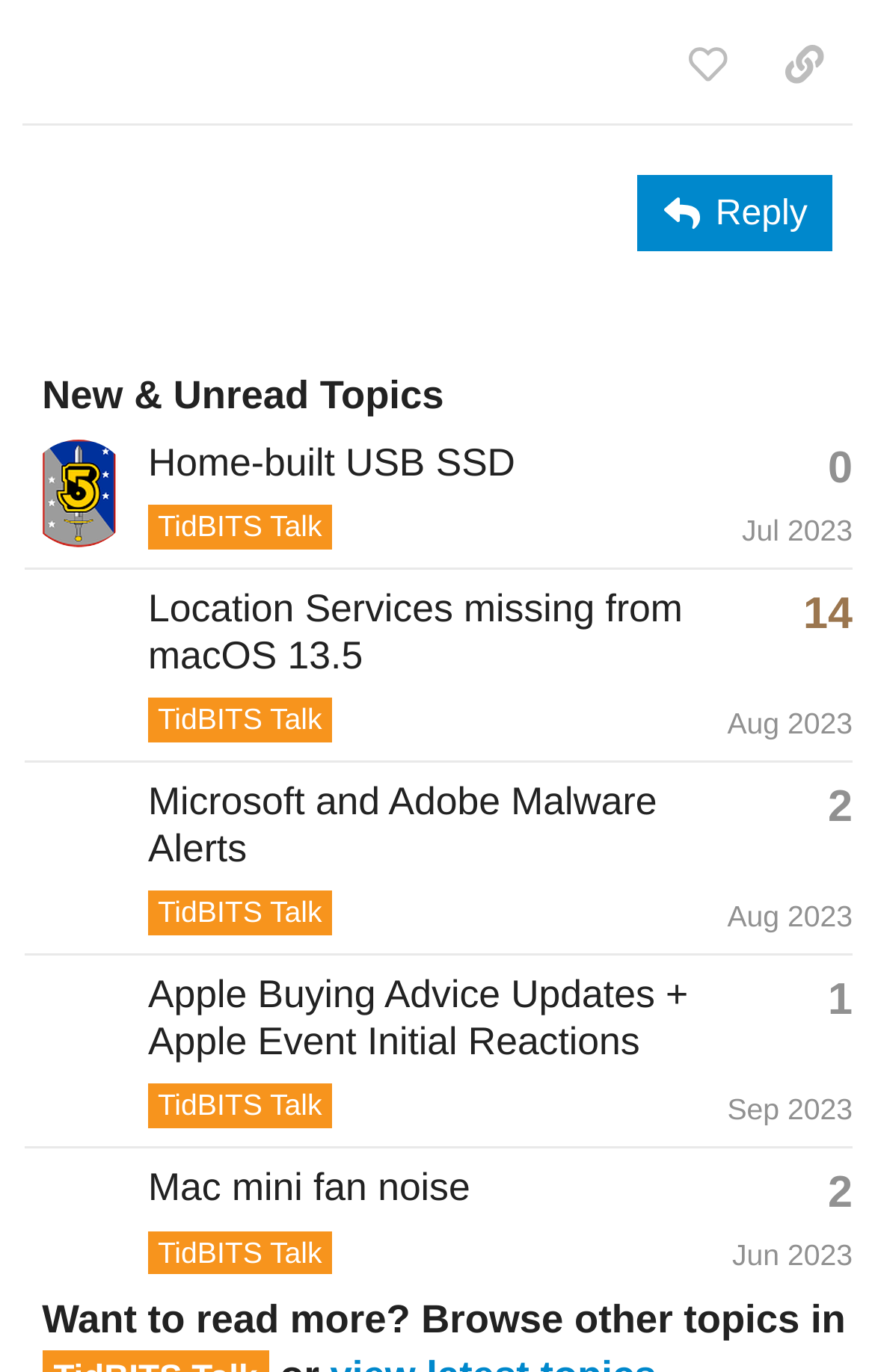How many topics are listed on this page?
Look at the screenshot and give a one-word or phrase answer.

5